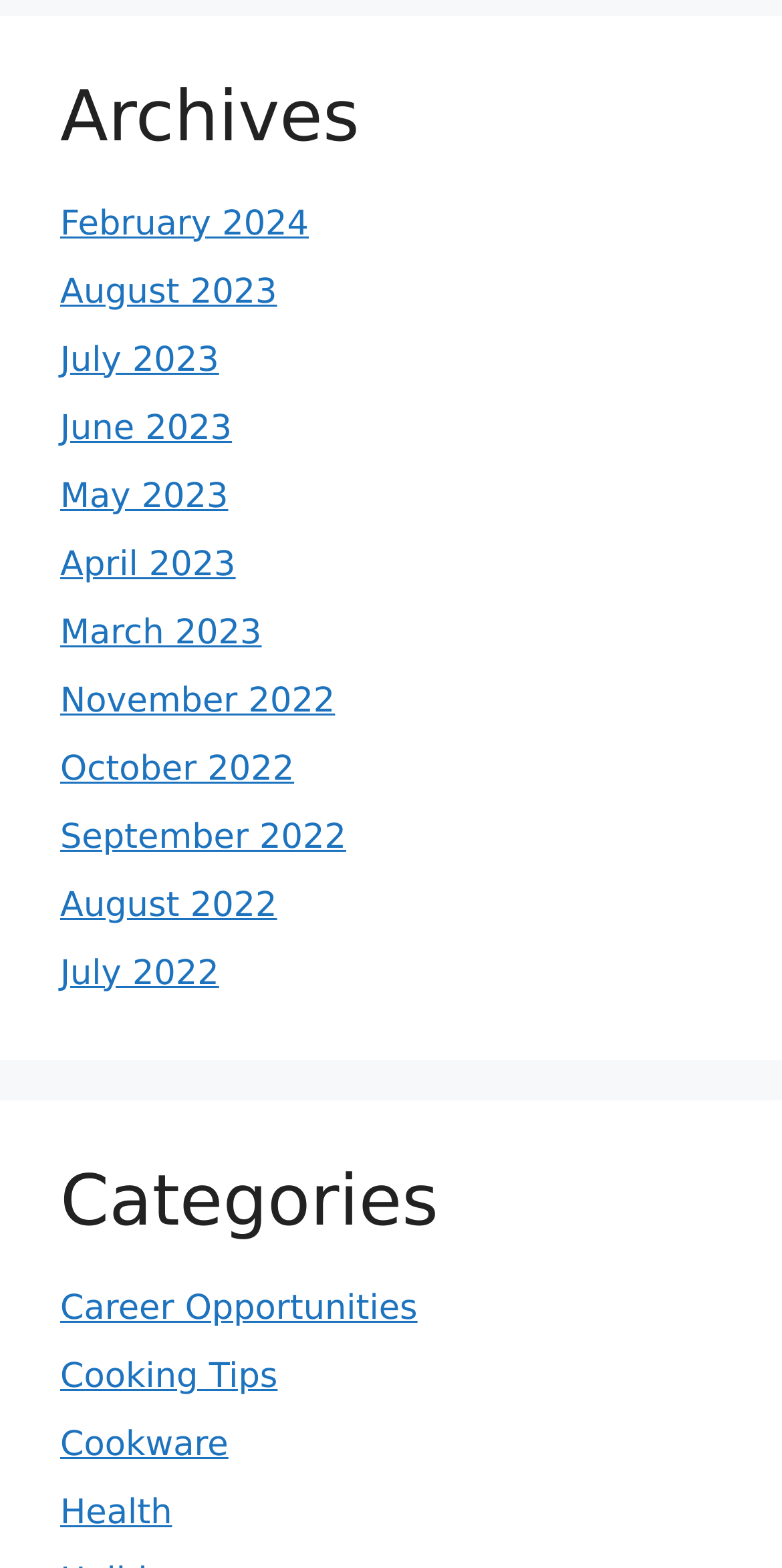Determine the bounding box coordinates of the element's region needed to click to follow the instruction: "view archives for August 2022". Provide these coordinates as four float numbers between 0 and 1, formatted as [left, top, right, bottom].

[0.077, 0.564, 0.354, 0.59]